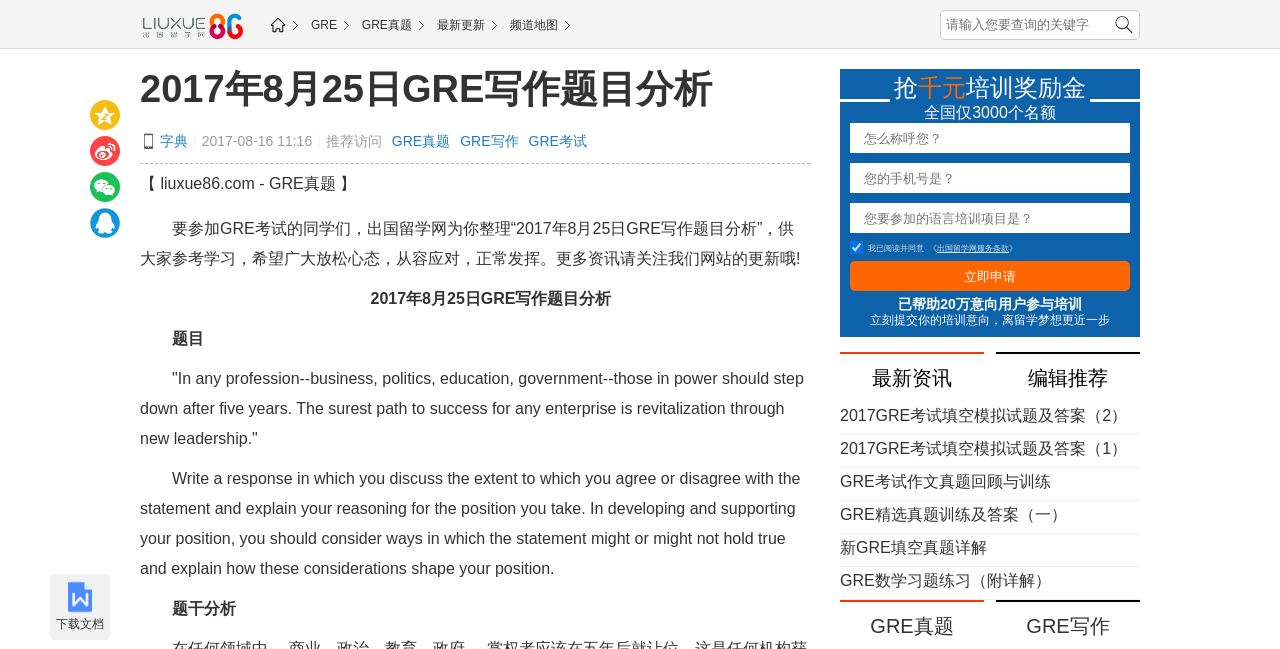Please determine the bounding box coordinates for the element that should be clicked to follow these instructions: "Click on the link to GRE真题".

[0.278, 0.028, 0.333, 0.049]